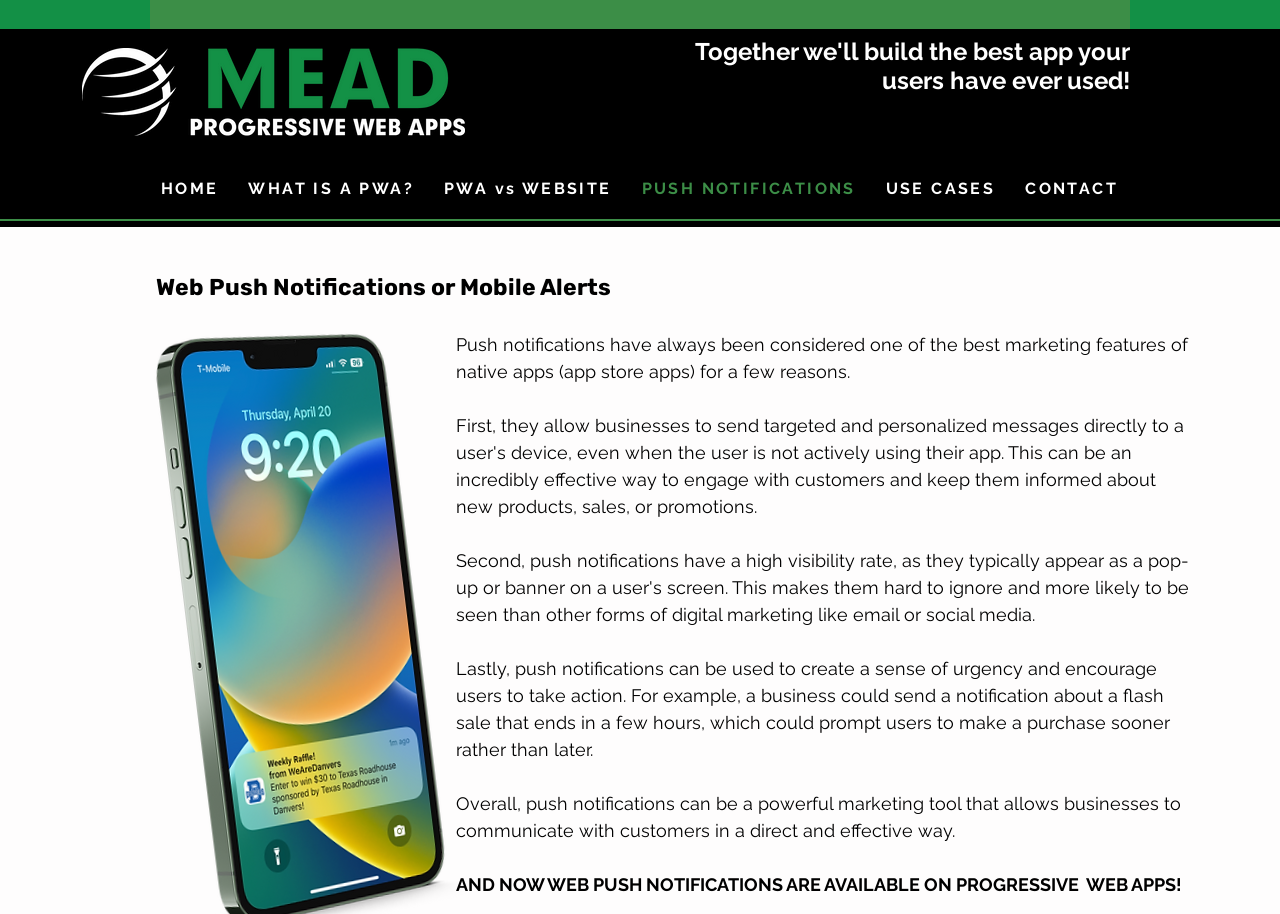What is the focus of the webpage's content?
Give a one-word or short phrase answer based on the image.

Push notifications